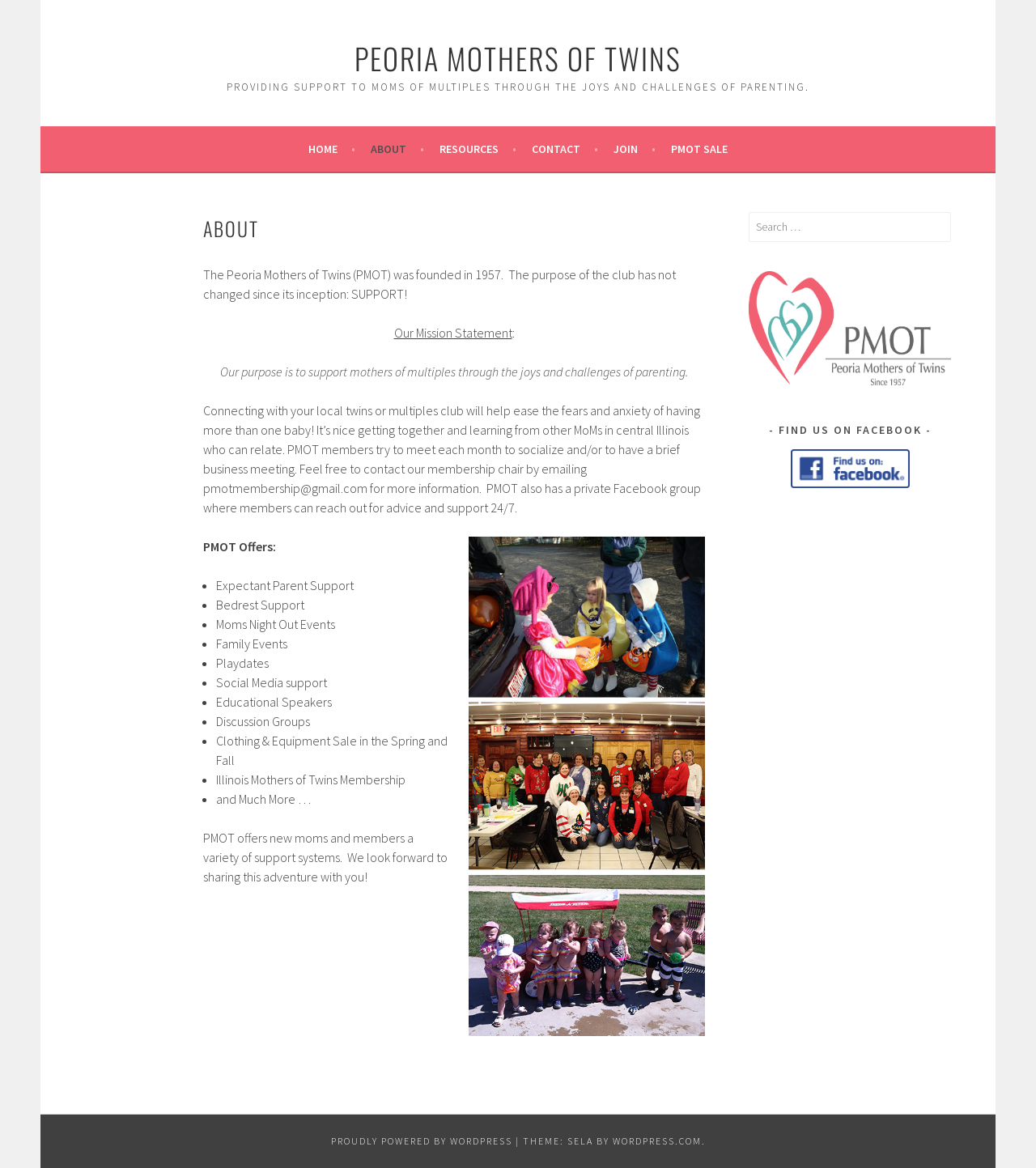Specify the bounding box coordinates (top-left x, top-left y, bottom-right x, bottom-right y) of the UI element in the screenshot that matches this description: PMOT Sale

[0.648, 0.119, 0.702, 0.136]